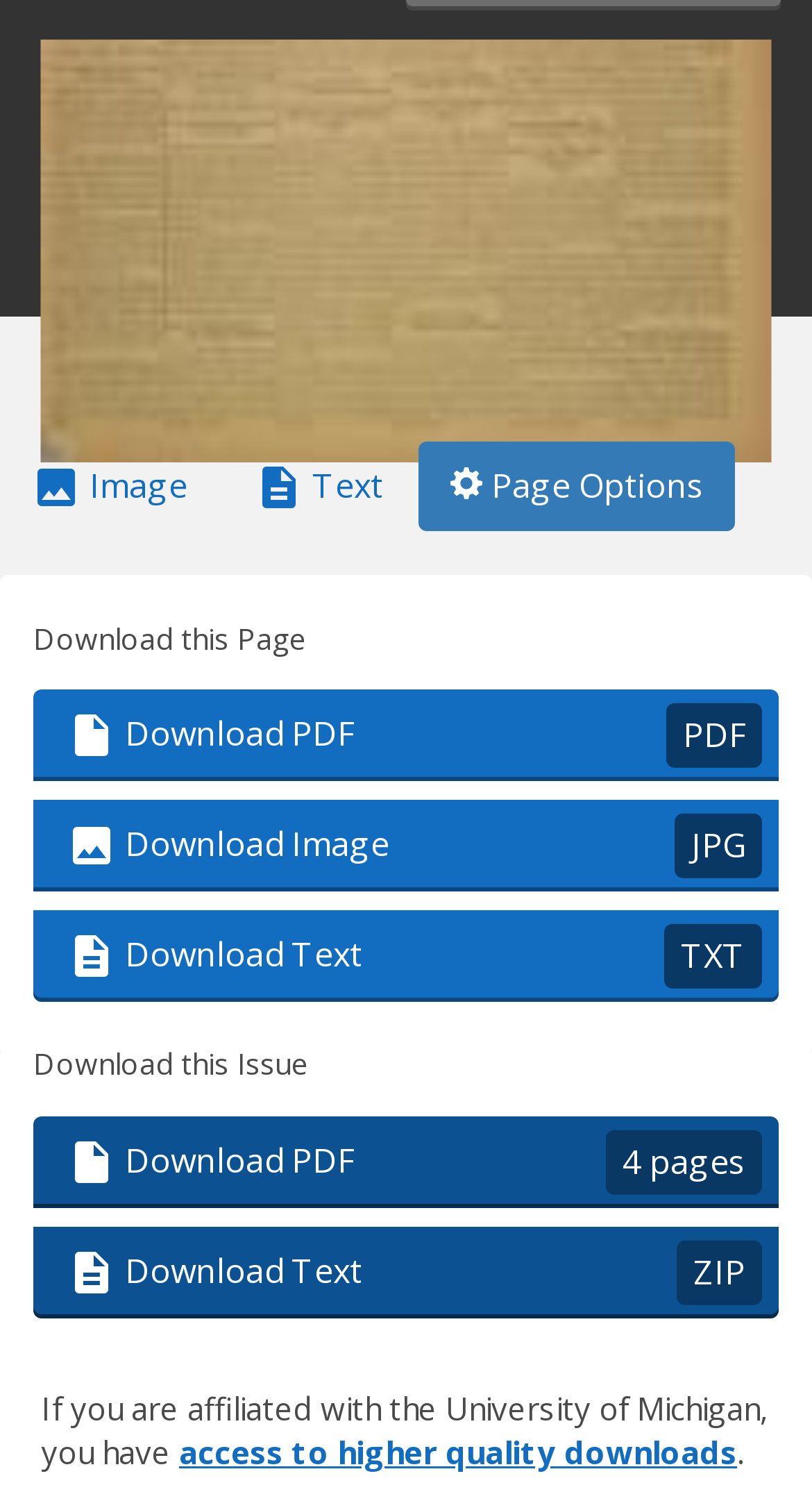Determine the coordinates of the bounding box for the clickable area needed to execute this instruction: "Download PDF".

[0.041, 0.462, 0.959, 0.524]